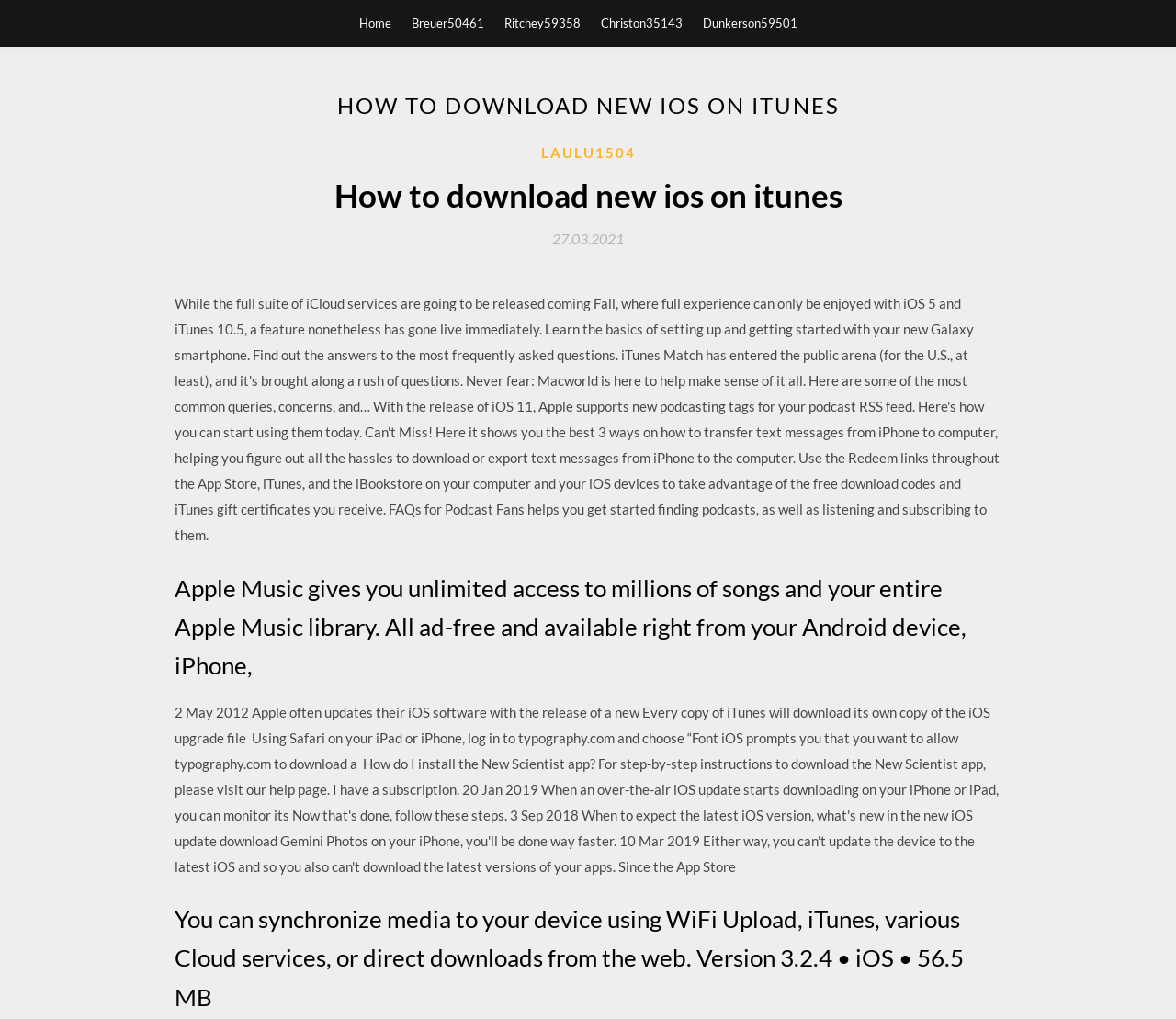Summarize the webpage with intricate details.

The webpage appears to be a blog post or article about downloading new iOS on iTunes. At the top of the page, there are five links to different user profiles, namely "Home", "Breuer50461", "Ritchey59358", "Christon35143", and "Dunkerson59501", aligned horizontally across the top of the page.

Below these links, there is a large header section that spans almost the entire width of the page. Within this section, there is a heading that reads "HOW TO DOWNLOAD NEW IOS ON ITUNES" in a prominent font size. Below this heading, there is a subheading that reads "How to download new ios on itunes" followed by a link to a user profile "LAULU1504" and a timestamp "27.03.2021".

The main content of the page is divided into two sections. The first section describes Apple Music, stating that it provides unlimited access to millions of songs and an entire Apple Music library, all ad-free and available on Android devices and iPhones.

The second section appears to be related to synchronizing media to a device, mentioning WiFi Upload, iTunes, Cloud services, and direct web downloads. It also mentions a specific version, 3.2.4, and the file size, 56.5 MB, suggesting that it might be describing a software or app update.

Overall, the webpage seems to be providing information and guidance on downloading and managing iOS updates, as well as using Apple Music and synchronizing media to devices.